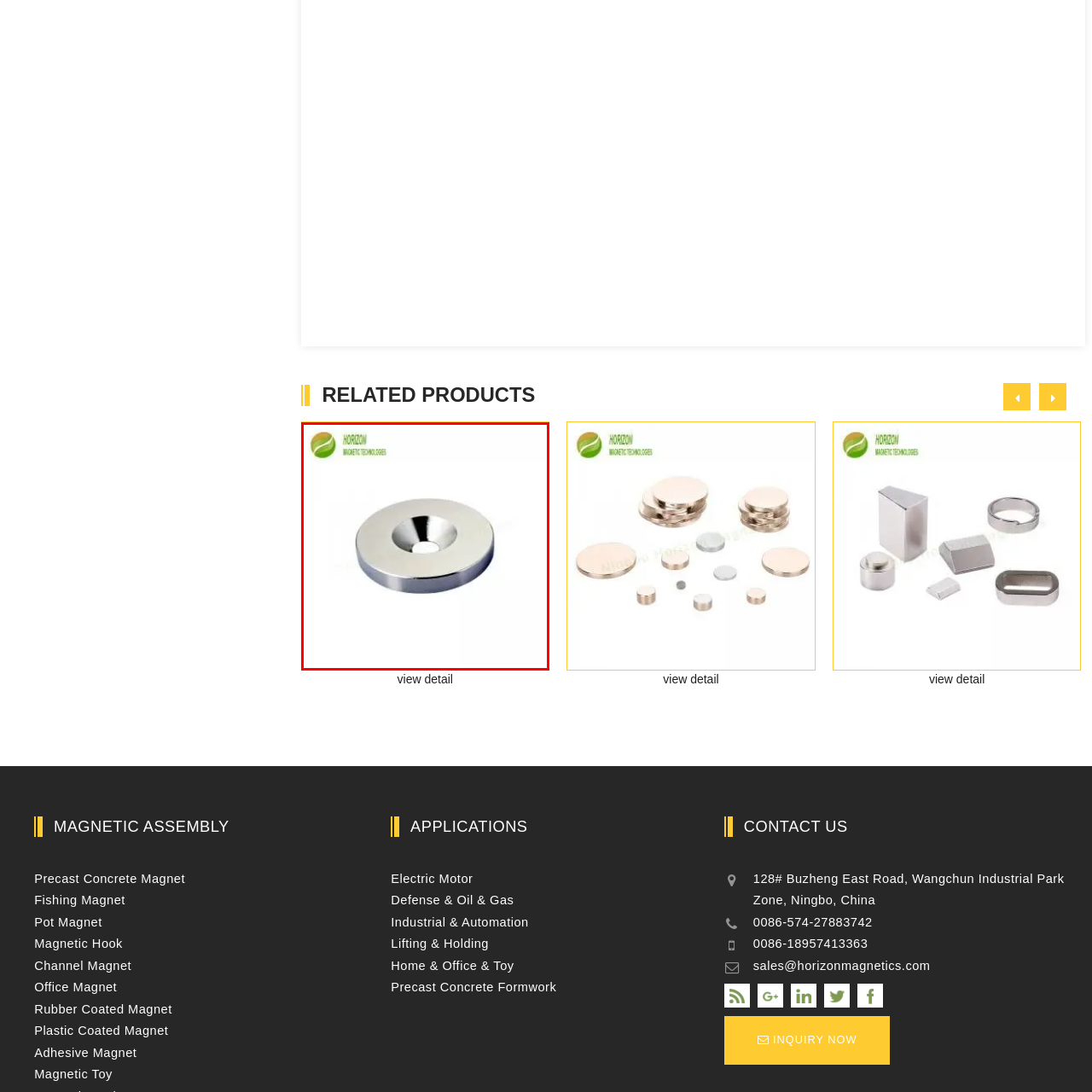Observe the image within the red bounding box carefully and provide an extensive answer to the following question using the visual cues: What is the purpose of the central hole?

The caption states that the magnet is 'designed with a central hole, making it ideal for applications requiring a secure attachment to various surfaces', implying that the hole is used to attach the magnet to other objects securely.